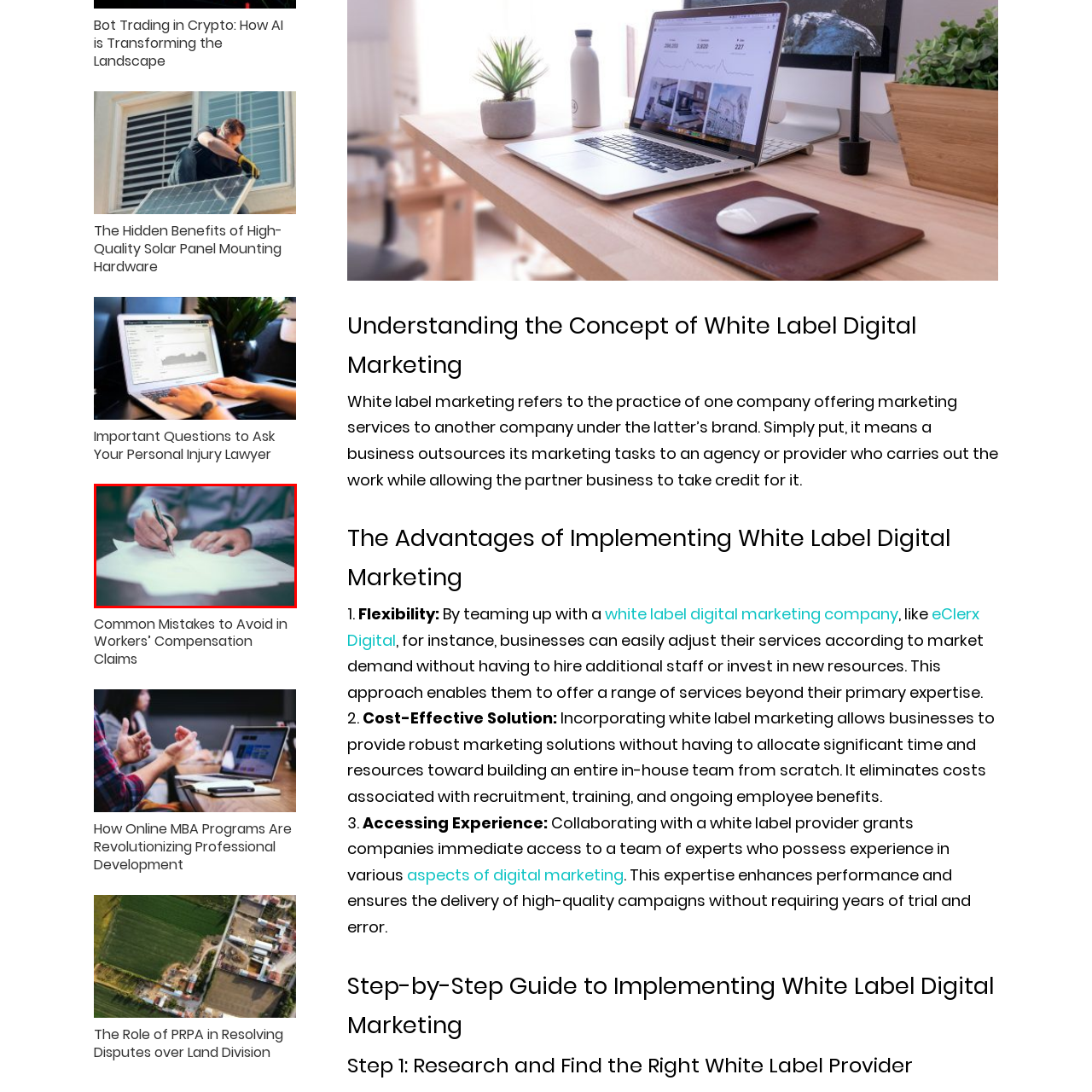What is the tone of the person's action?
Look closely at the image highlighted by the red bounding box and give a comprehensive answer to the question.

The person's hands convey a sense of focus and diligence, indicating a serious and attentive attitude towards the task at hand, which is likely important or critical in nature.